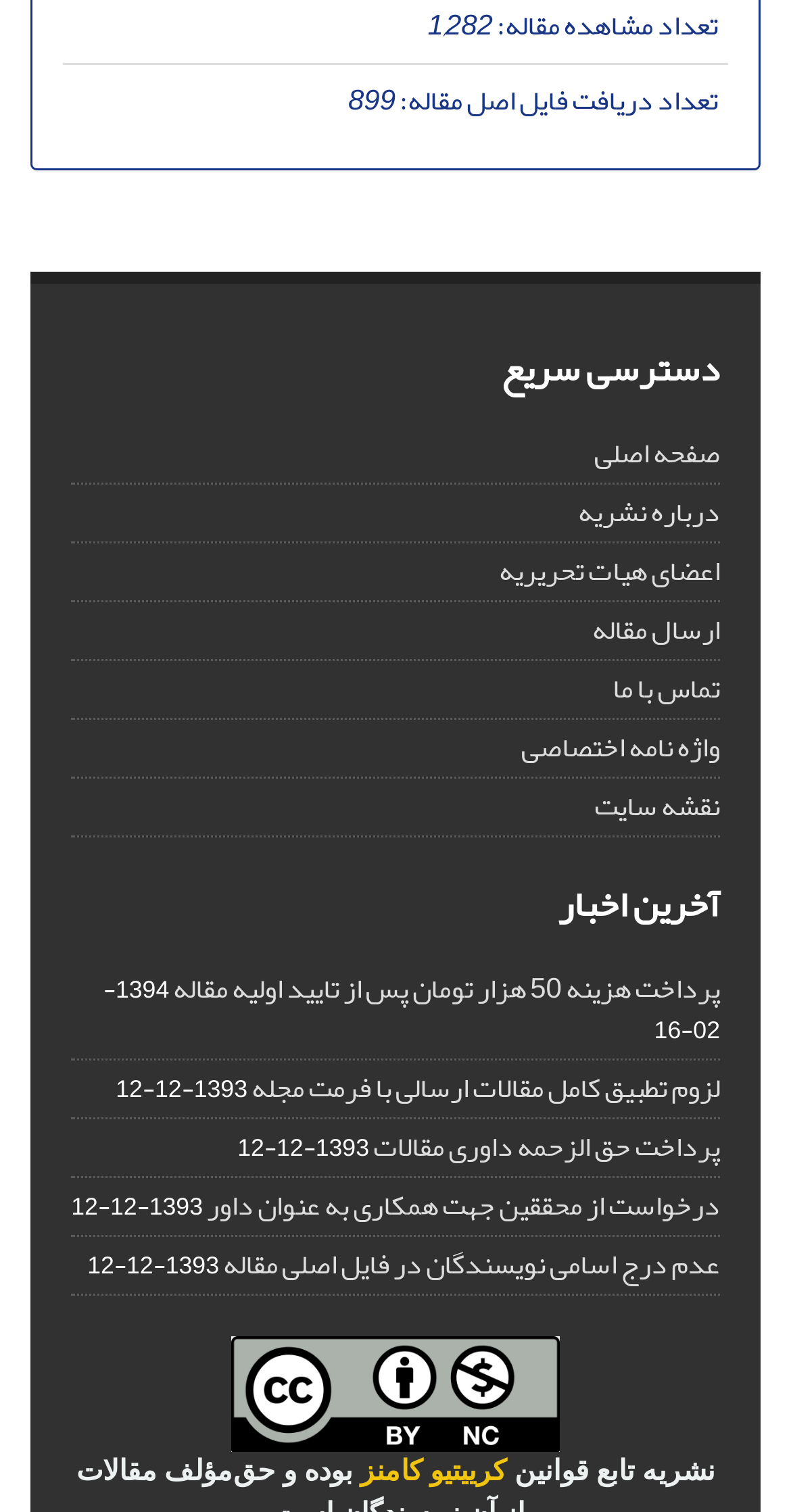Identify the bounding box coordinates of the area that should be clicked in order to complete the given instruction: "submit an article". The bounding box coordinates should be four float numbers between 0 and 1, i.e., [left, top, right, bottom].

[0.749, 0.398, 0.91, 0.434]